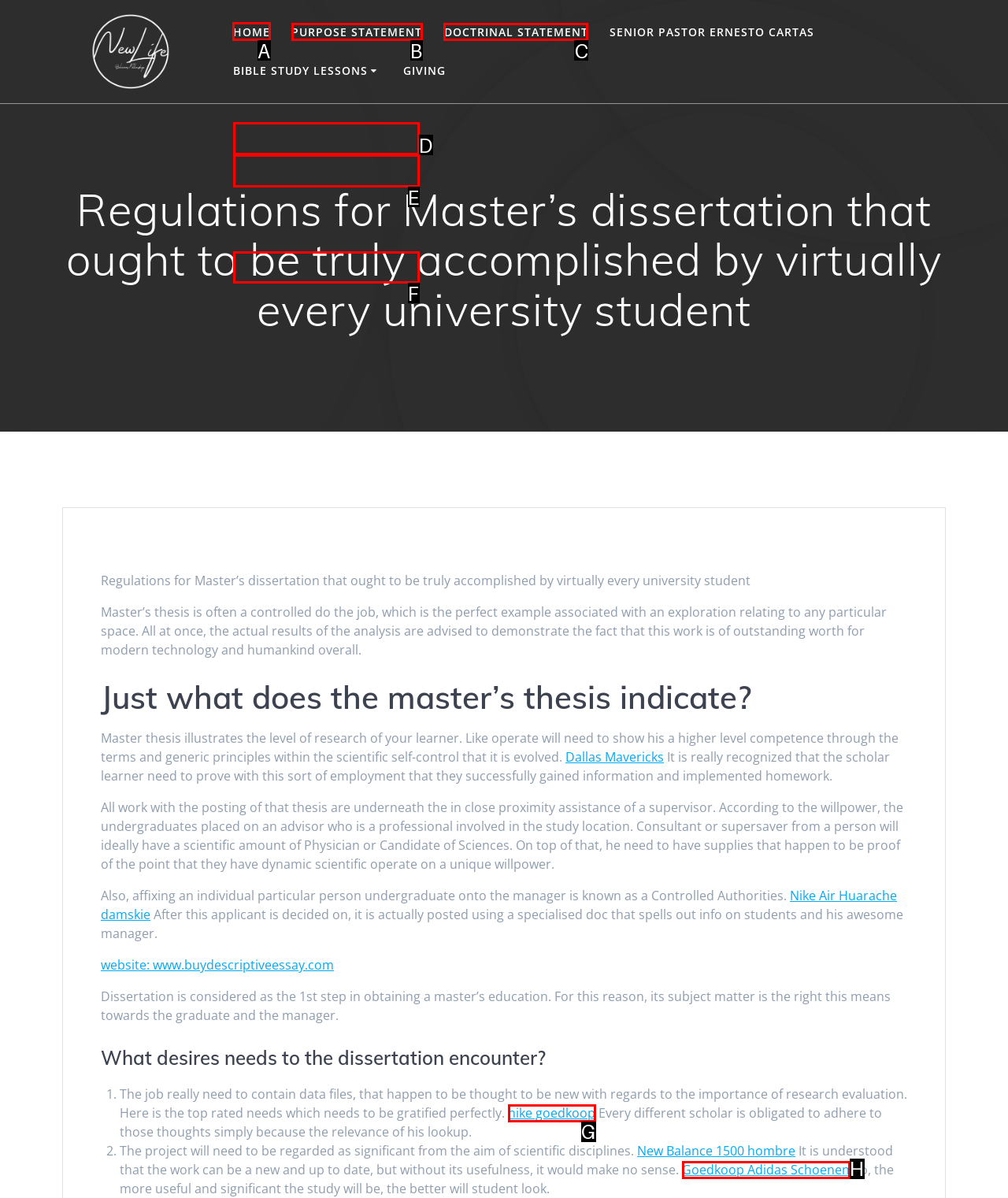Select the letter of the option that should be clicked to achieve the specified task: Click on HOME. Respond with just the letter.

A